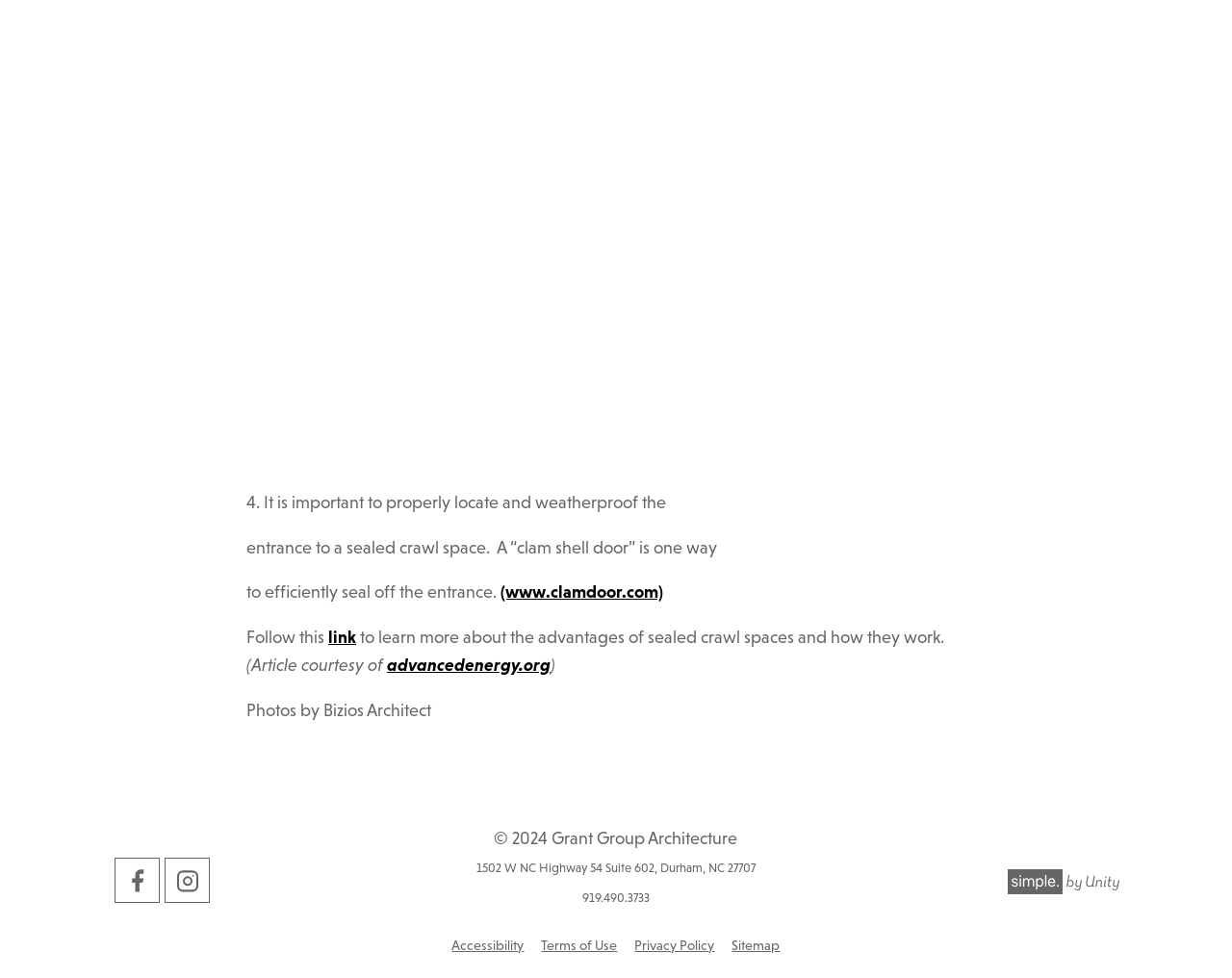Find the bounding box coordinates of the clickable region needed to perform the following instruction: "visit the clamdoor website". The coordinates should be provided as four float numbers between 0 and 1, i.e., [left, top, right, bottom].

[0.406, 0.595, 0.538, 0.616]